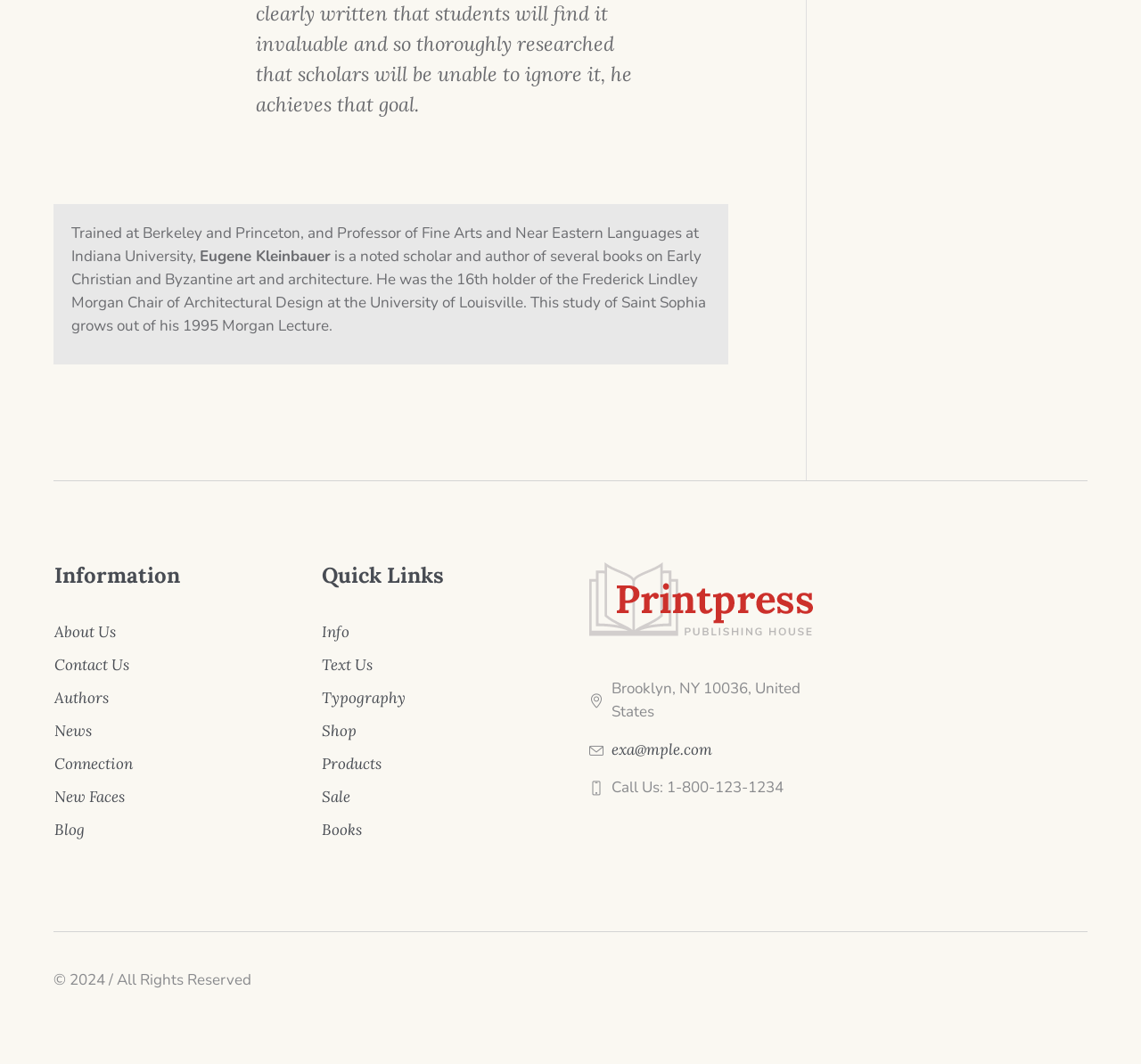Please respond to the question with a concise word or phrase:
What is the topic of the study mentioned?

Saint Sophia